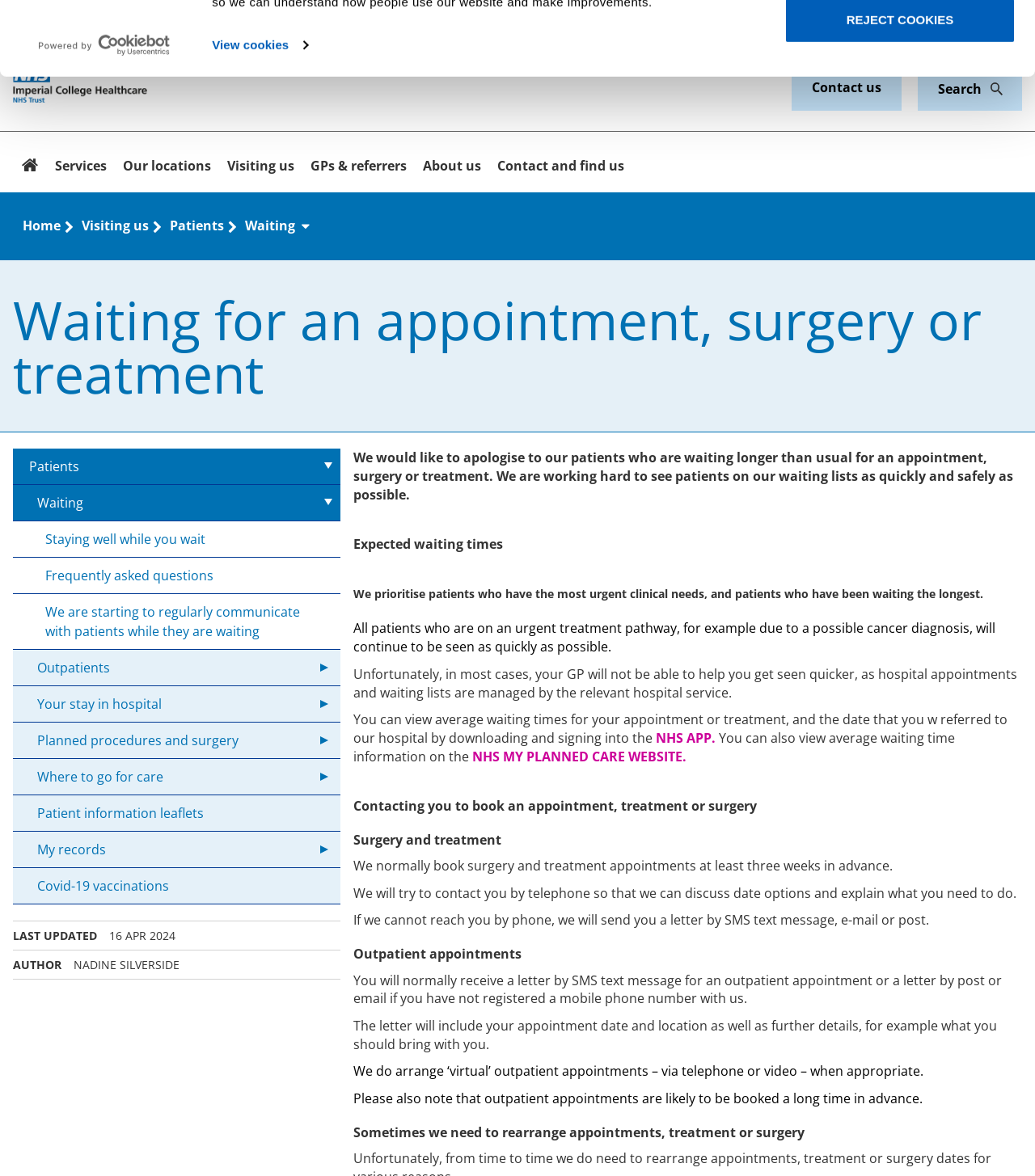Please locate the clickable area by providing the bounding box coordinates to follow this instruction: "Search for job candidates".

None